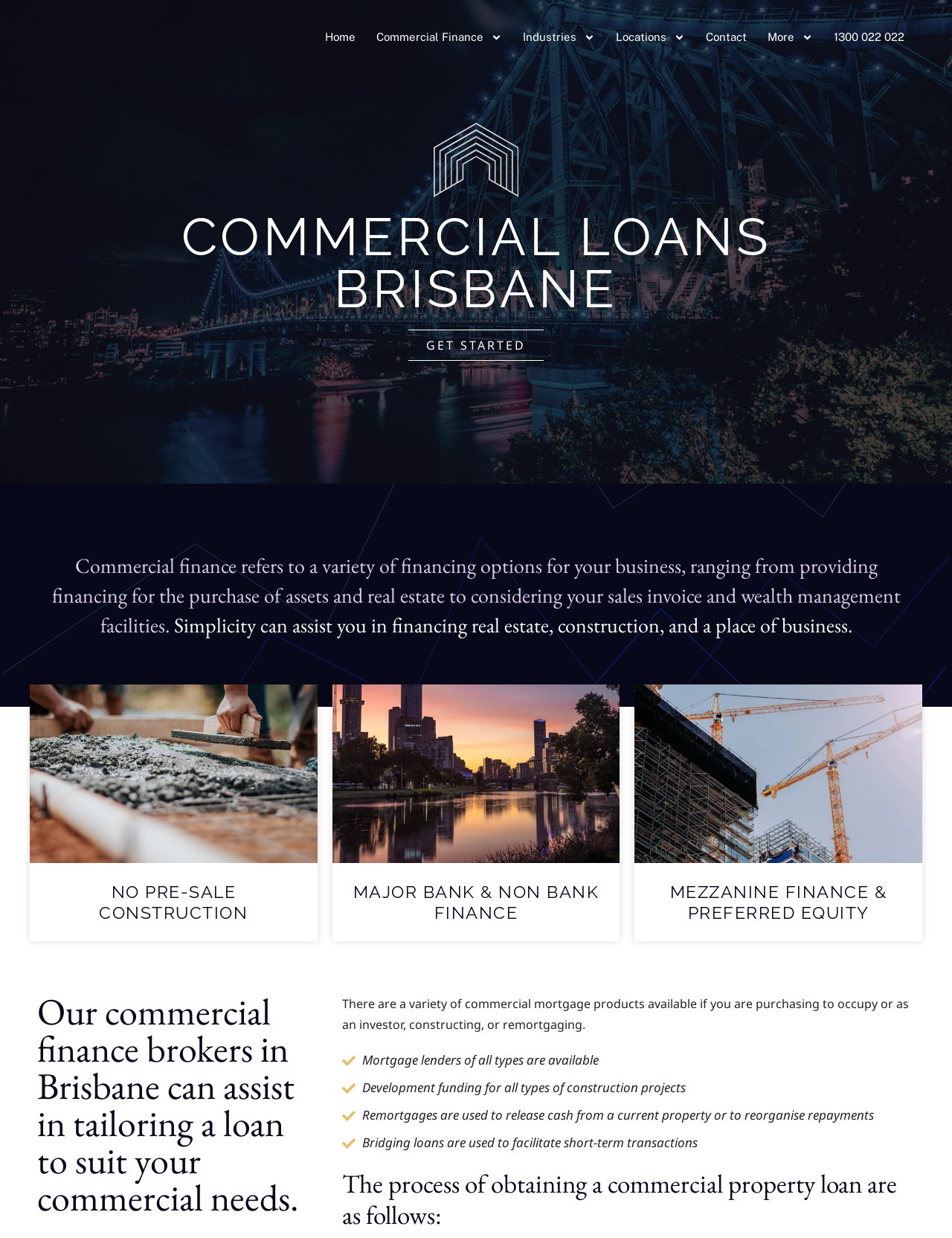What is the purpose of bridging loans?
Answer the question using a single word or phrase, according to the image.

Short-term transactions